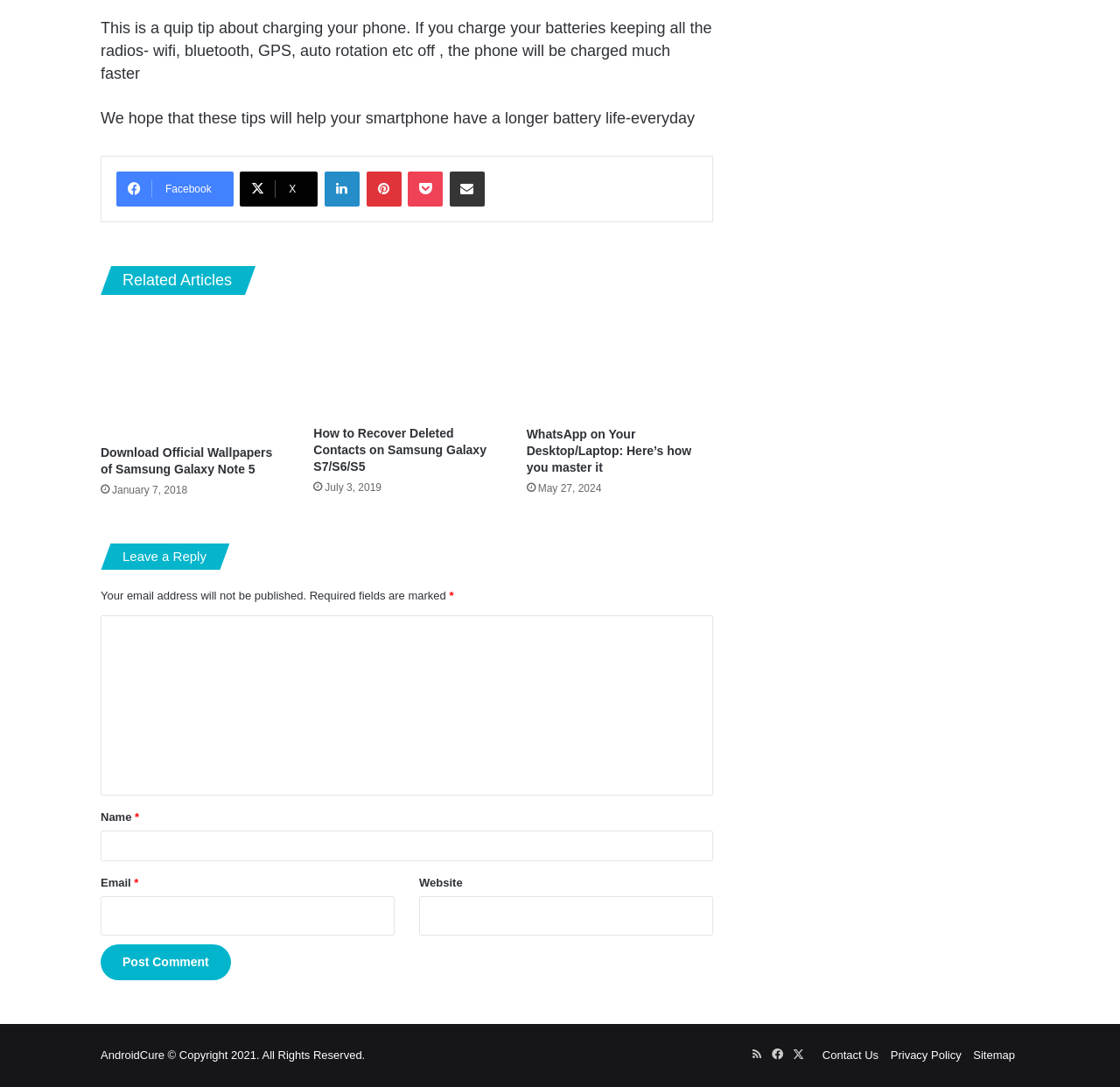Determine the coordinates of the bounding box that should be clicked to complete the instruction: "Download Official Wallpapers of Samsung Galaxy Note 5". The coordinates should be represented by four float numbers between 0 and 1: [left, top, right, bottom].

[0.09, 0.287, 0.257, 0.401]